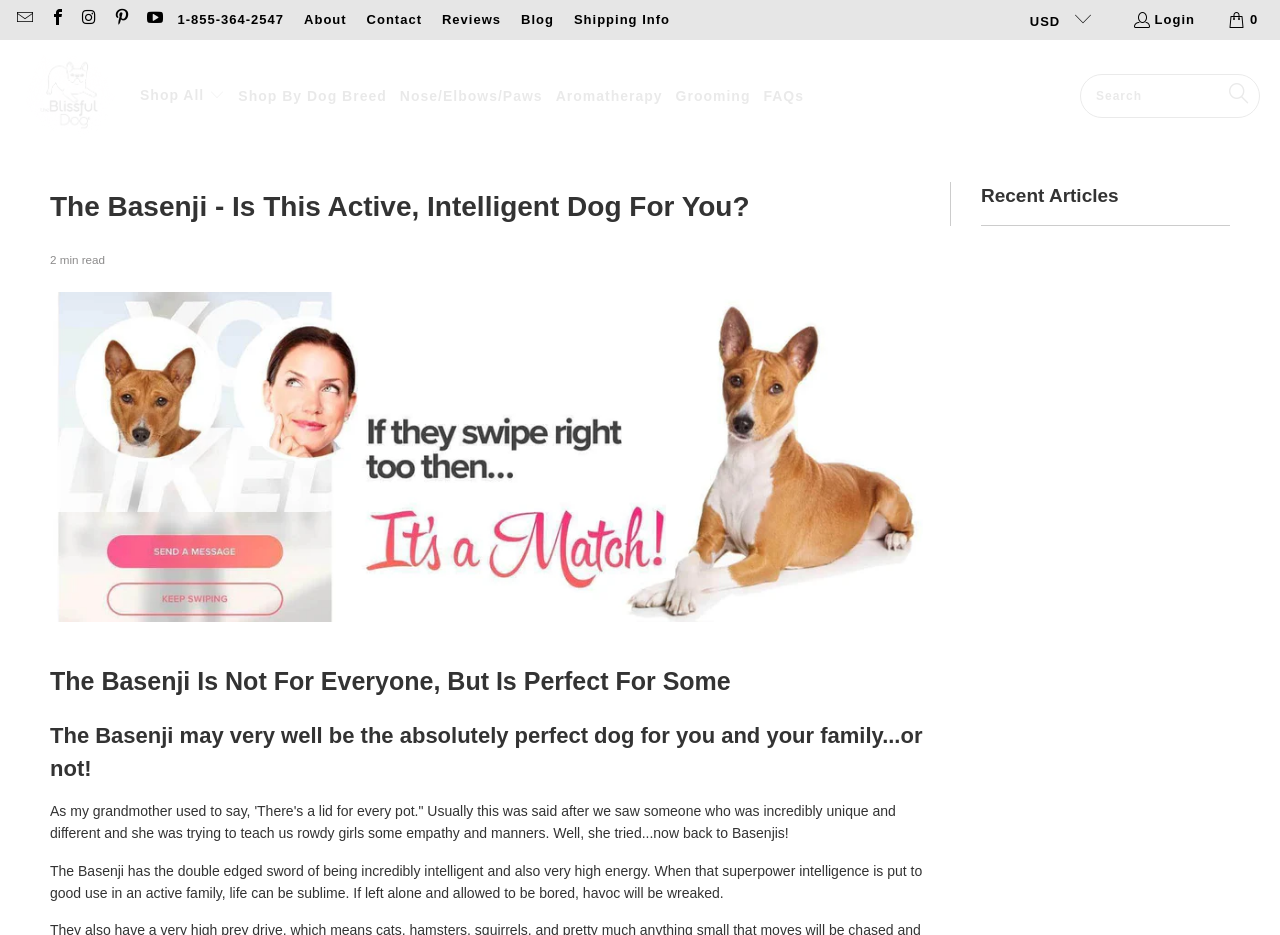Answer the question using only a single word or phrase: 
What is the name of the dog breed discussed on this webpage?

Basenji